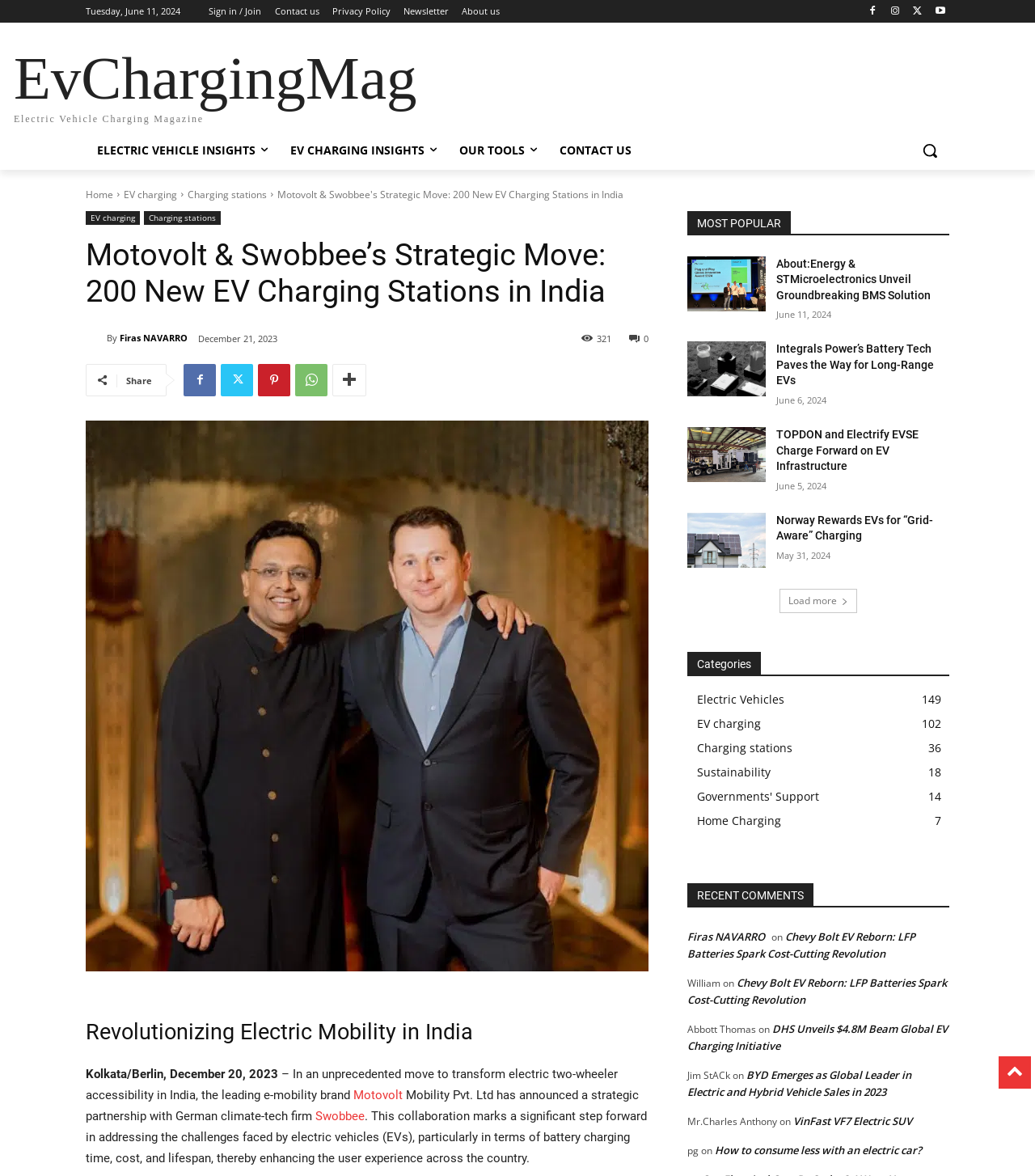Please predict the bounding box coordinates of the element's region where a click is necessary to complete the following instruction: "Follow us on Youtube". The coordinates should be represented by four float numbers between 0 and 1, i.e., [left, top, right, bottom].

None